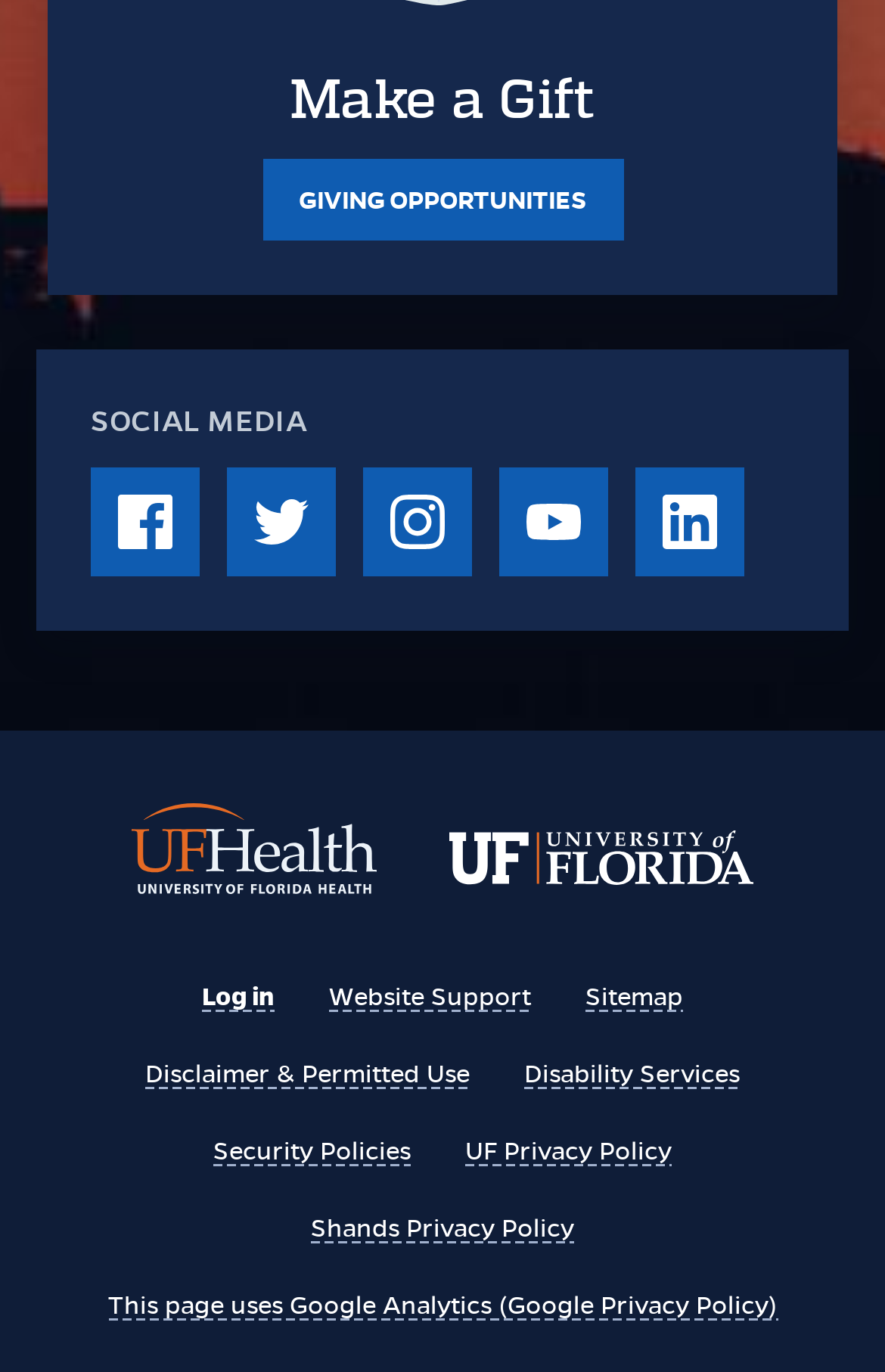Given the content of the image, can you provide a detailed answer to the question?
How many links are there at the bottom of this webpage?

There are nine links at the bottom of this webpage, which are Log in, Website Support, Sitemap, Disclaimer & Permitted Use, Disability Services, Security Policies, UF Privacy Policy, Shands Privacy Policy, and This page uses Google Analytics (Google Privacy Policy).